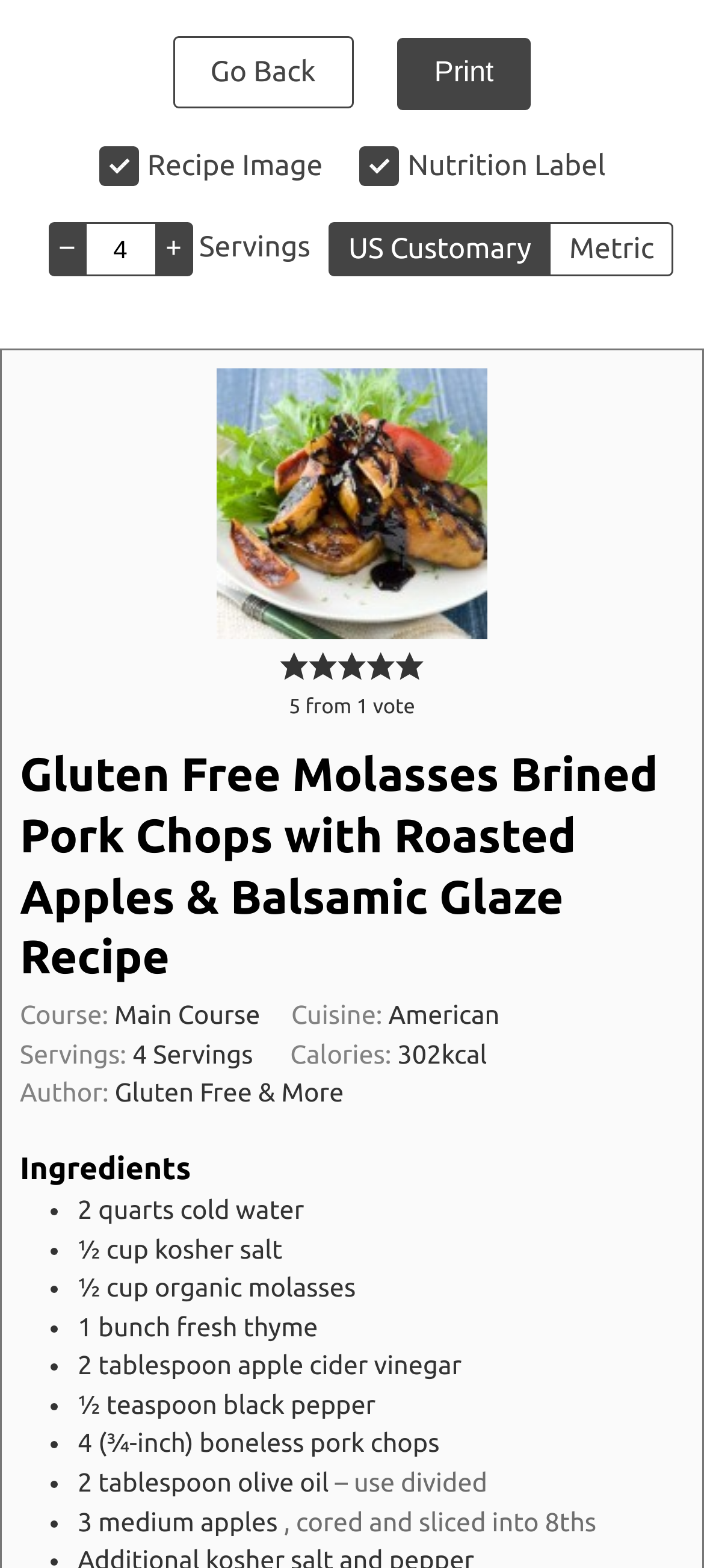Please identify the bounding box coordinates of the element's region that needs to be clicked to fulfill the following instruction: "Adjust the recipe servings". The bounding box coordinates should consist of four float numbers between 0 and 1, i.e., [left, top, right, bottom].

[0.188, 0.663, 0.209, 0.681]